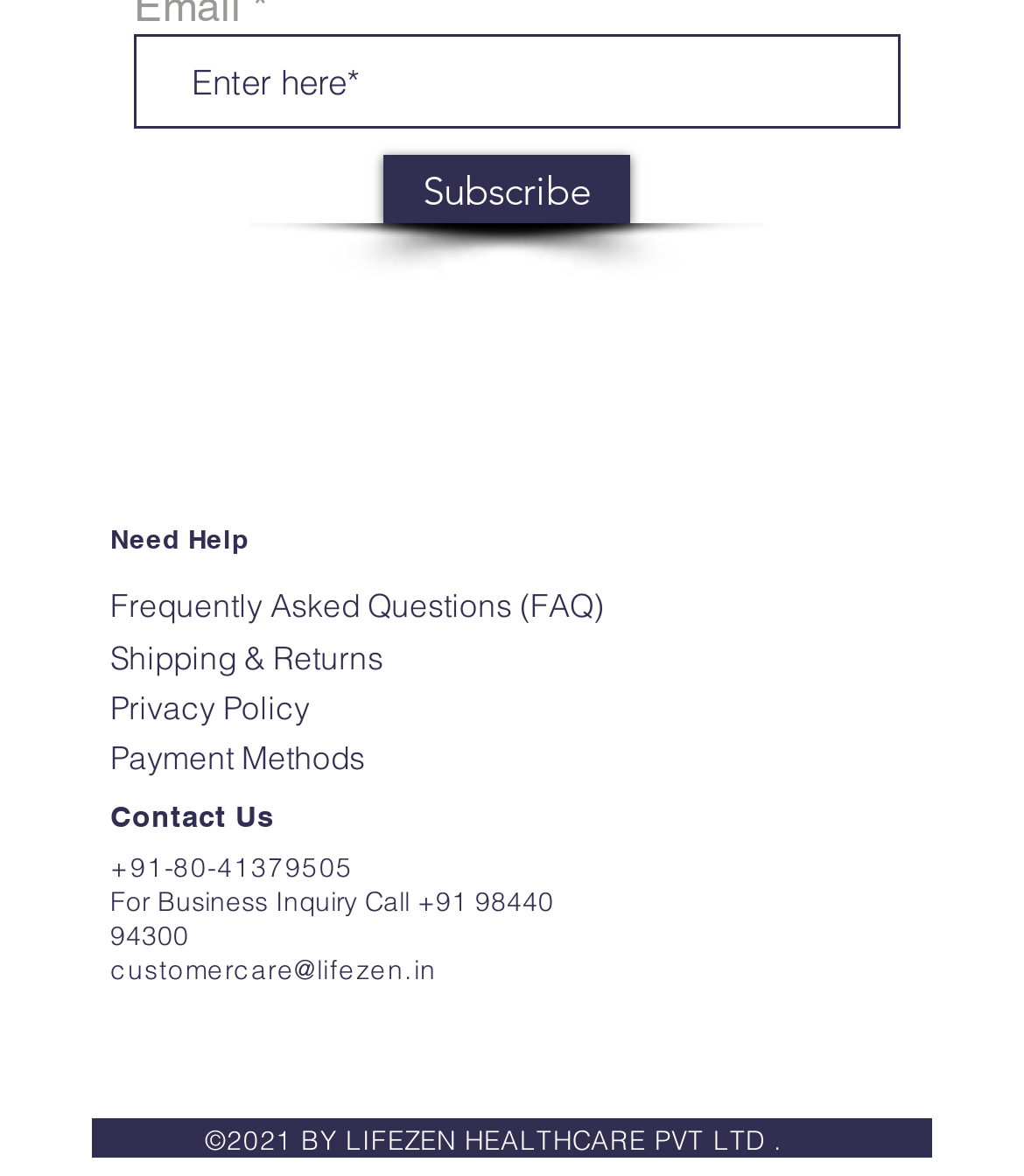What is the name of the company mentioned at the bottom?
Provide a detailed and well-explained answer to the question.

The static text at the bottom of the webpage mentions '©2021 BY LIFEZEN HEALTHCARE PVT LTD.', indicating that the company name is LIFEZEN HEALTHCARE PVT LTD.